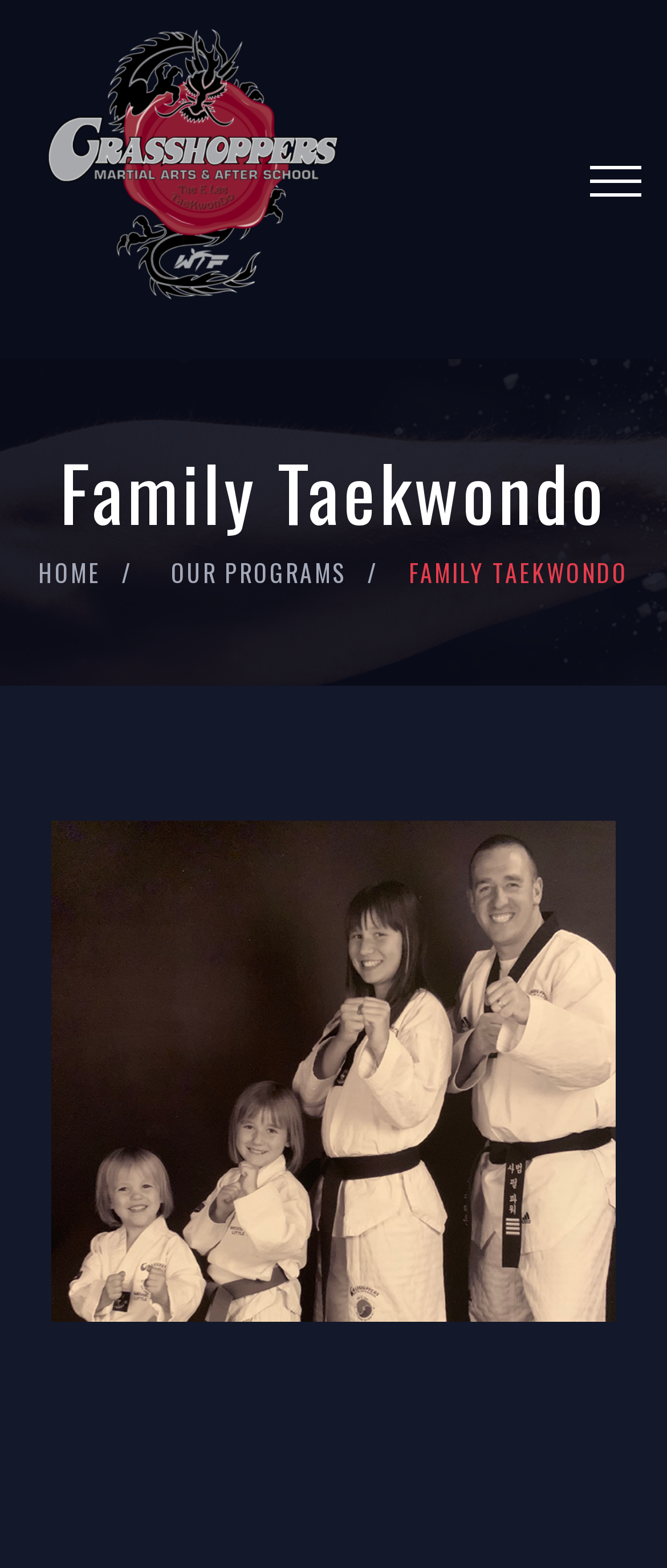Offer a comprehensive description of the webpage’s content and structure.

The webpage is about Family Taekwondo, specifically the Grasshoppers program. At the top, there is a layout table that spans the entire width of the page. Within this table, there is a link on the left side, taking up about half of the table's width. 

Below the table, there is a prominent heading that reads "Family Taekwondo", centered near the top of the page. Underneath the heading, there are three navigation links: "HOME" on the left, "OUR PROGRAMS" in the middle, and a static text "FAMILY TAEKWONDO" on the right. 

On the right side of the page, there is a large image that takes up most of the vertical space, depicting a family-related scene, likely related to taekwondo. The image is positioned below the navigation links and above the middle of the page.